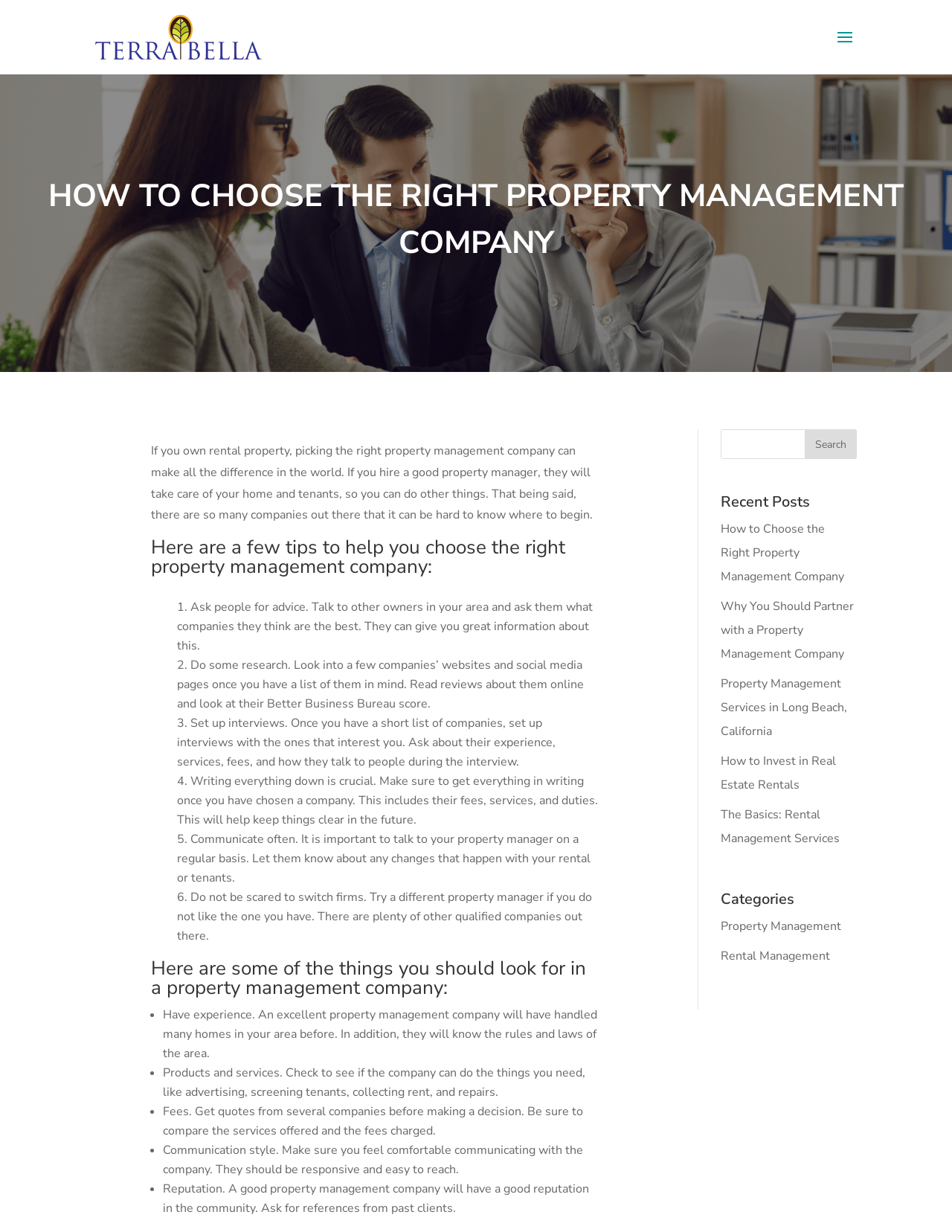Given the webpage screenshot and the description, determine the bounding box coordinates (top-left x, top-left y, bottom-right x, bottom-right y) that define the location of the UI element matching this description: Rental Management

[0.757, 0.769, 0.872, 0.783]